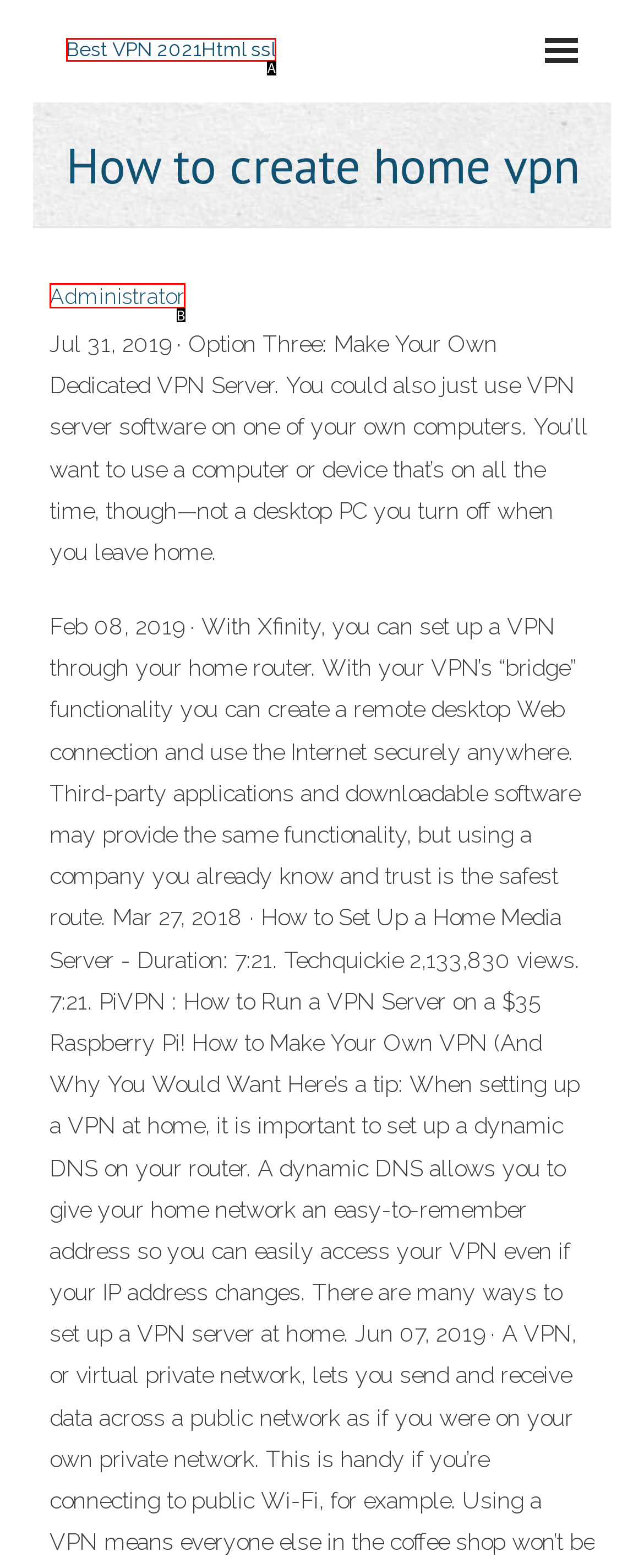Which UI element corresponds to this description: Best VPN 2021Html ssl
Reply with the letter of the correct option.

A